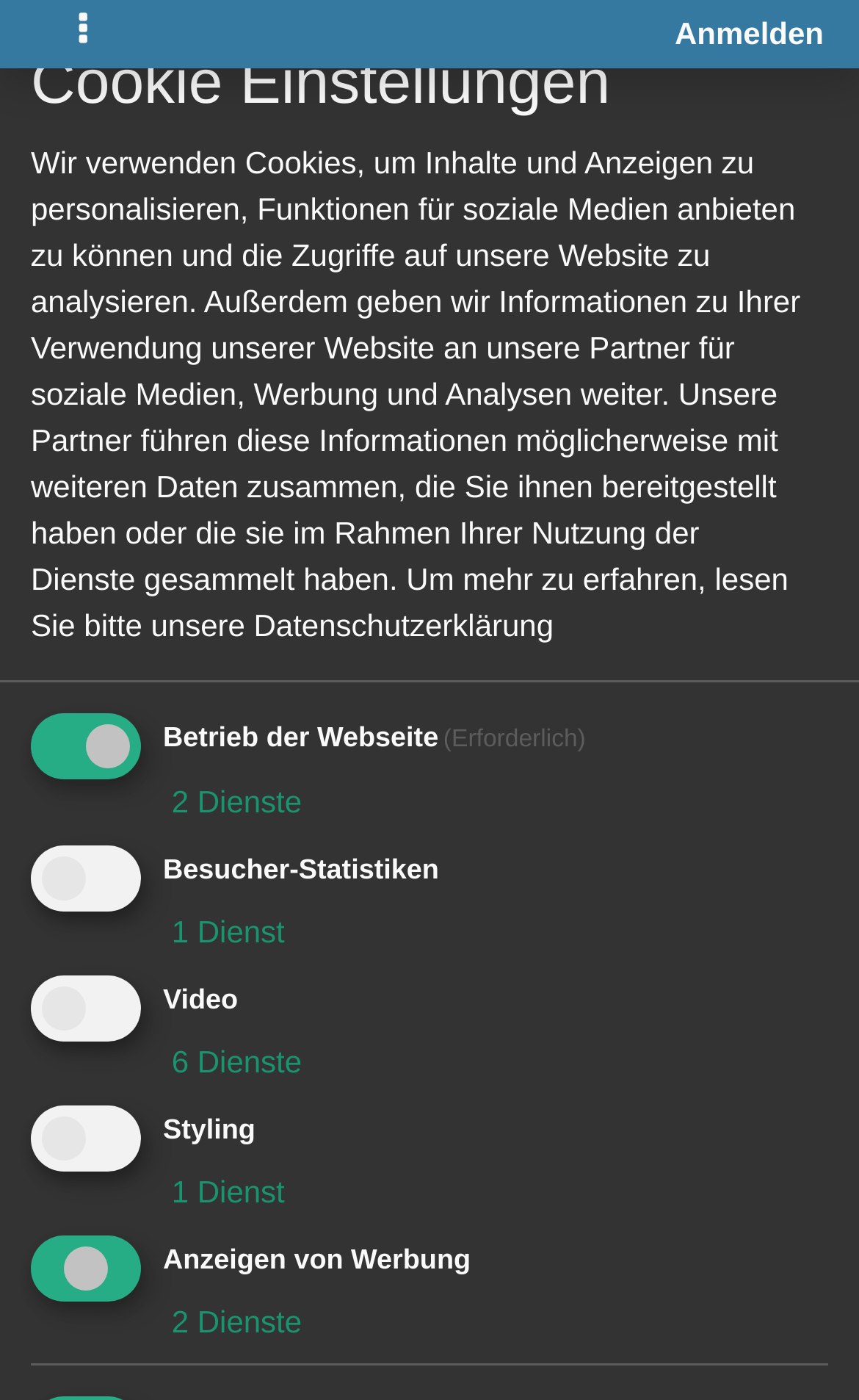Extract the bounding box coordinates for the HTML element that matches this description: "parent_node: Anmelden aria-label="Toggle navigation"". The coordinates should be four float numbers between 0 and 1, i.e., [left, top, right, bottom].

[0.041, 0.0, 0.154, 0.048]